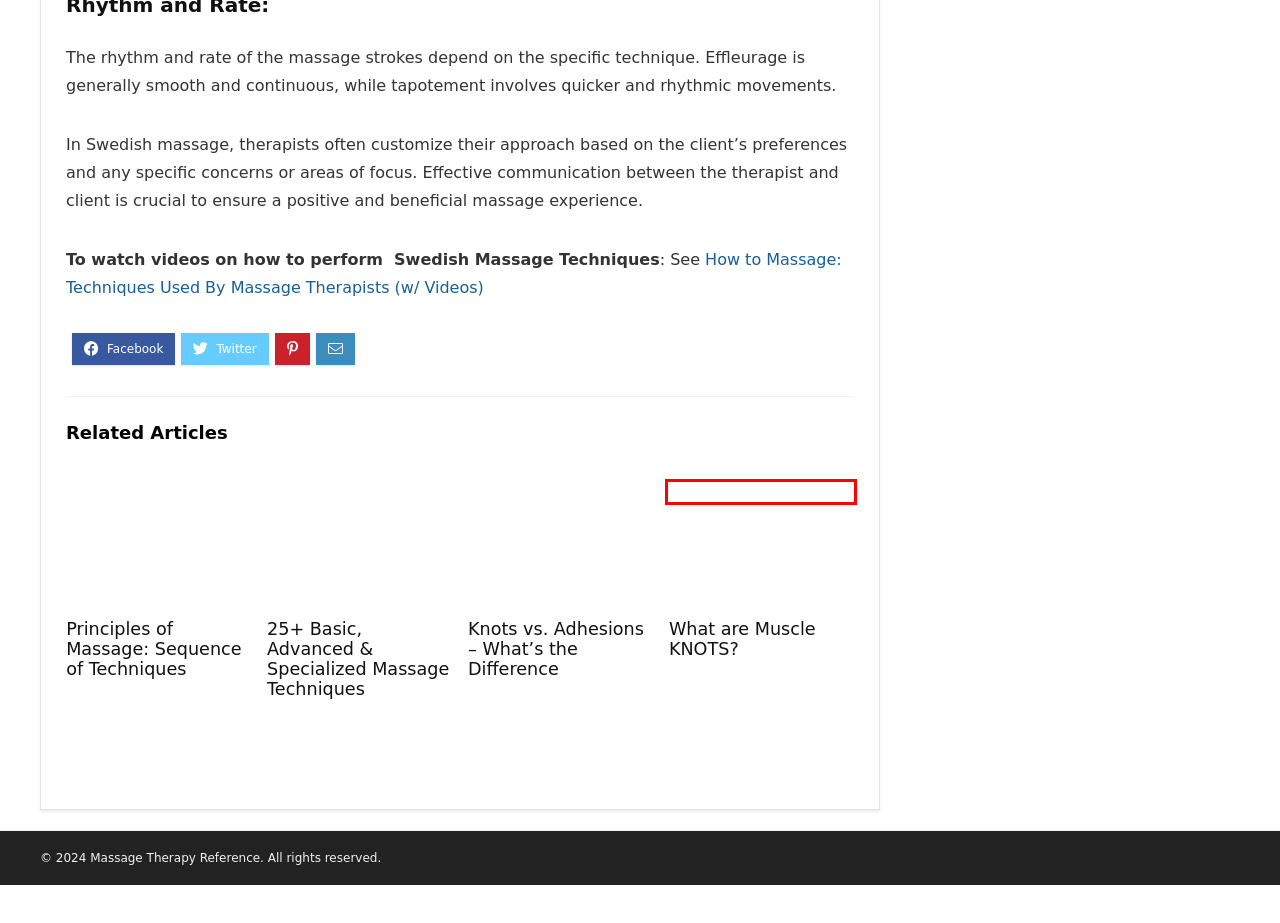Examine the screenshot of the webpage, which has a red bounding box around a UI element. Select the webpage description that best fits the new webpage after the element inside the red bounding box is clicked. Here are the choices:
A. 25+ Basic, Advanced & Specialized Massage Techniques
B. How to Massage: Basic Techniques Used By Massage Therapists (w/ Videos)
C. Principles of Massage: Sequence of Techniques
D. Learn Massage Therapy Archives | Medical Massage Therapy
E. Massage Therapy
F. OSCE Exam Review
G. Knots vs. Adhesions - What's the Difference?
H. What are Muscle KNOTS? | Medical Massage Therapy

H